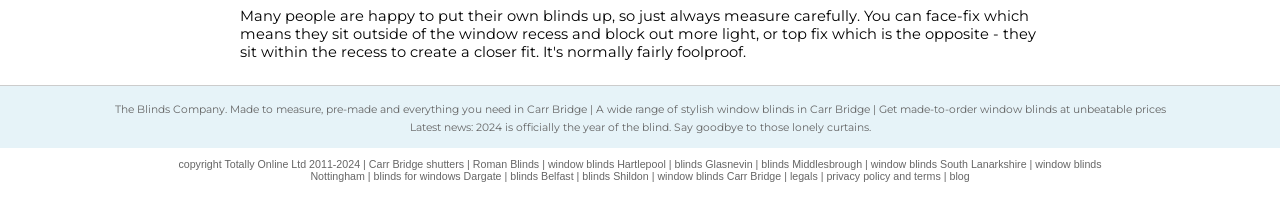Could you specify the bounding box coordinates for the clickable section to complete the following instruction: "Explore window blinds in Hartlepool"?

[0.428, 0.725, 0.52, 0.78]